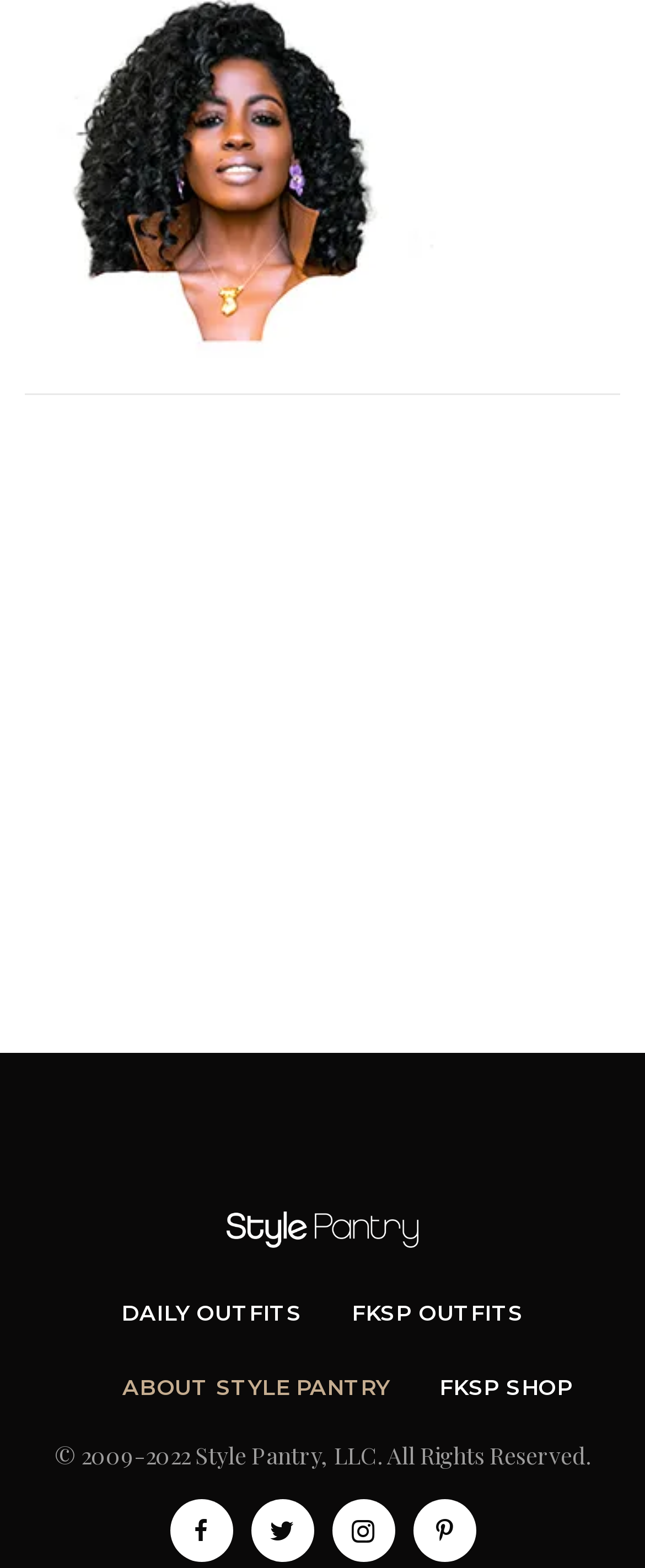Given the element description: "Daily Outfits", predict the bounding box coordinates of the UI element it refers to, using four float numbers between 0 and 1, i.e., [left, top, right, bottom].

[0.188, 0.822, 0.468, 0.854]